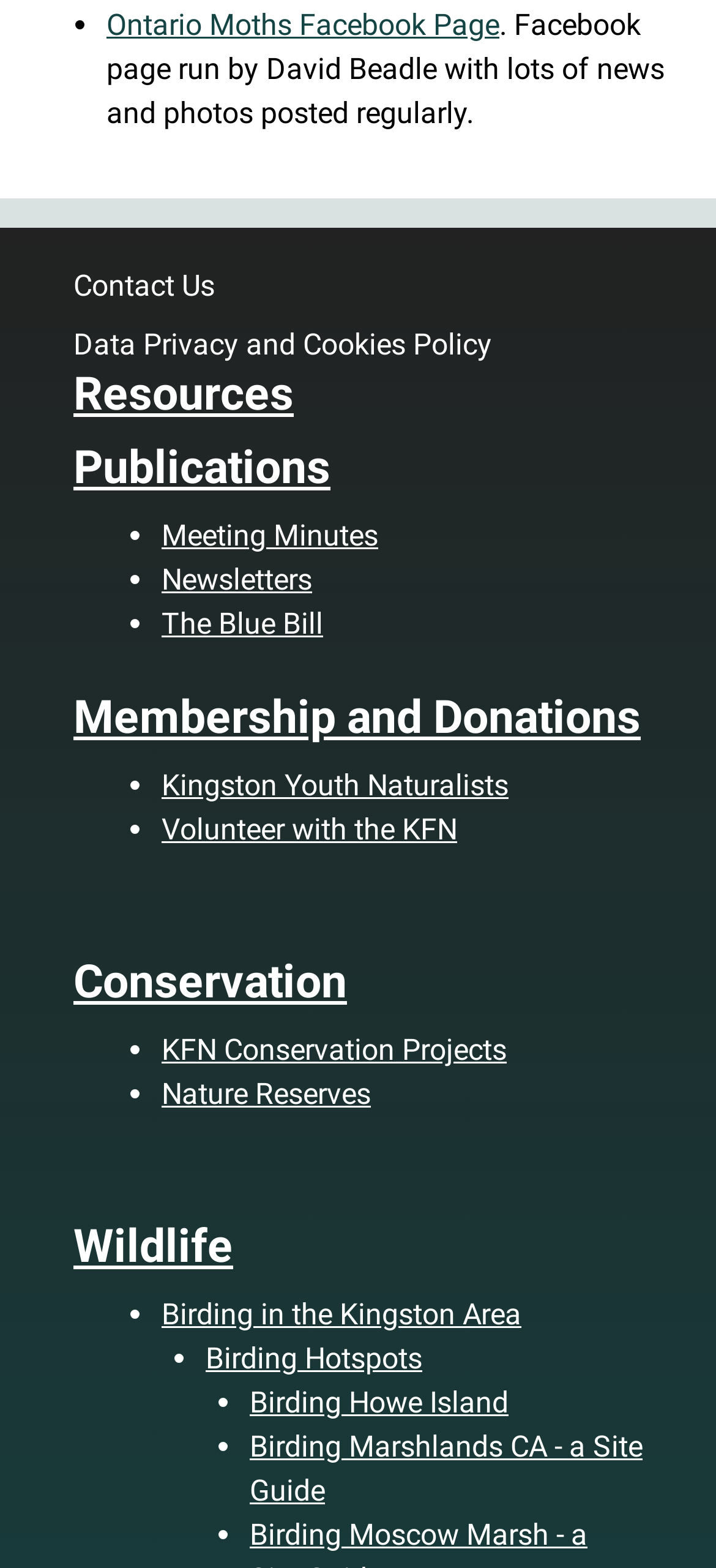What is the name of the conservation project?
Provide a short answer using one word or a brief phrase based on the image.

KFN Conservation Projects